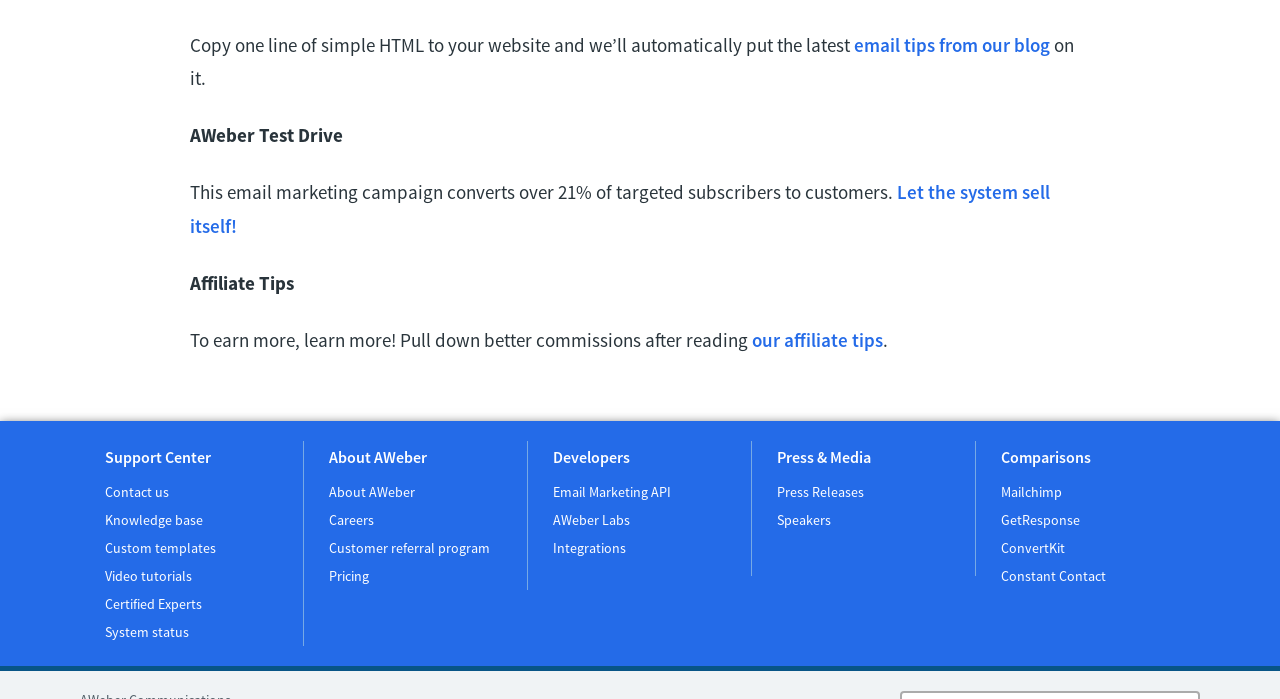Please locate the bounding box coordinates of the element that needs to be clicked to achieve the following instruction: "Explore the knowledge base". The coordinates should be four float numbers between 0 and 1, i.e., [left, top, right, bottom].

[0.082, 0.732, 0.159, 0.757]